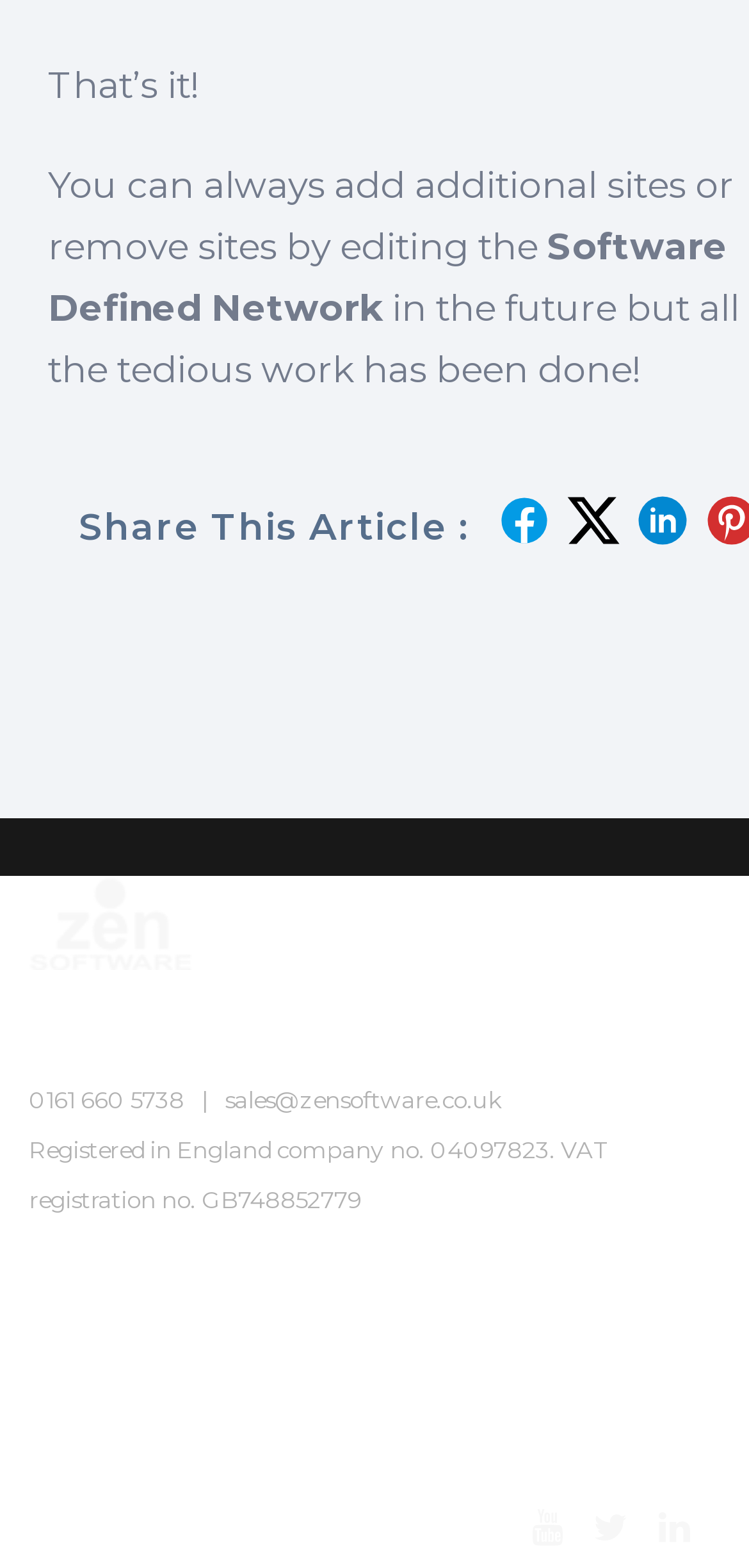From the given element description: "alt="LinkedIn"", find the bounding box for the UI element. Provide the coordinates as four float numbers between 0 and 1, in the order [left, top, right, bottom].

[0.846, 0.314, 0.923, 0.359]